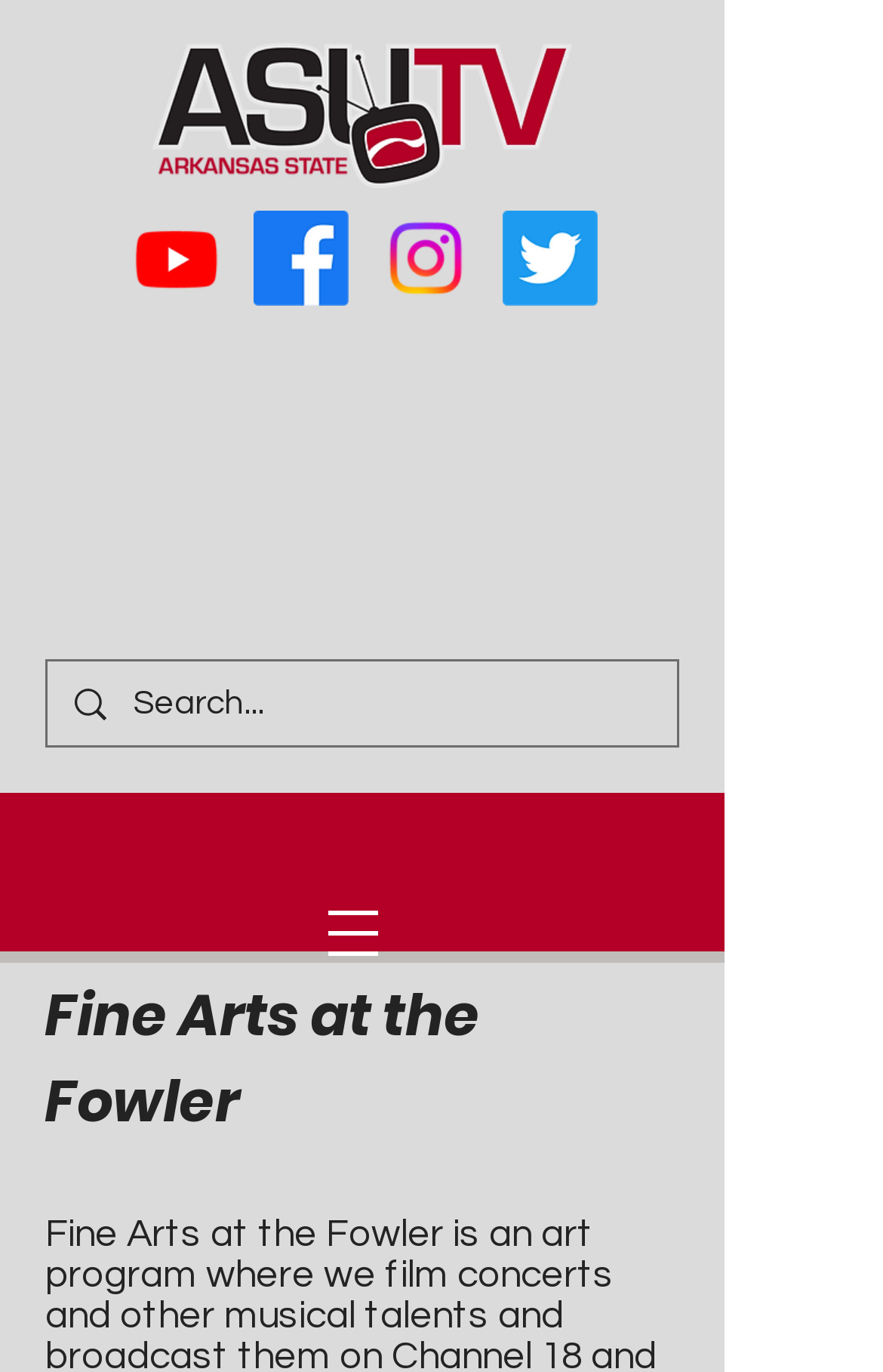Please find the bounding box coordinates in the format (top-left x, top-left y, bottom-right x, bottom-right y) for the given element description. Ensure the coordinates are floating point numbers between 0 and 1. Description: Post Reply

None